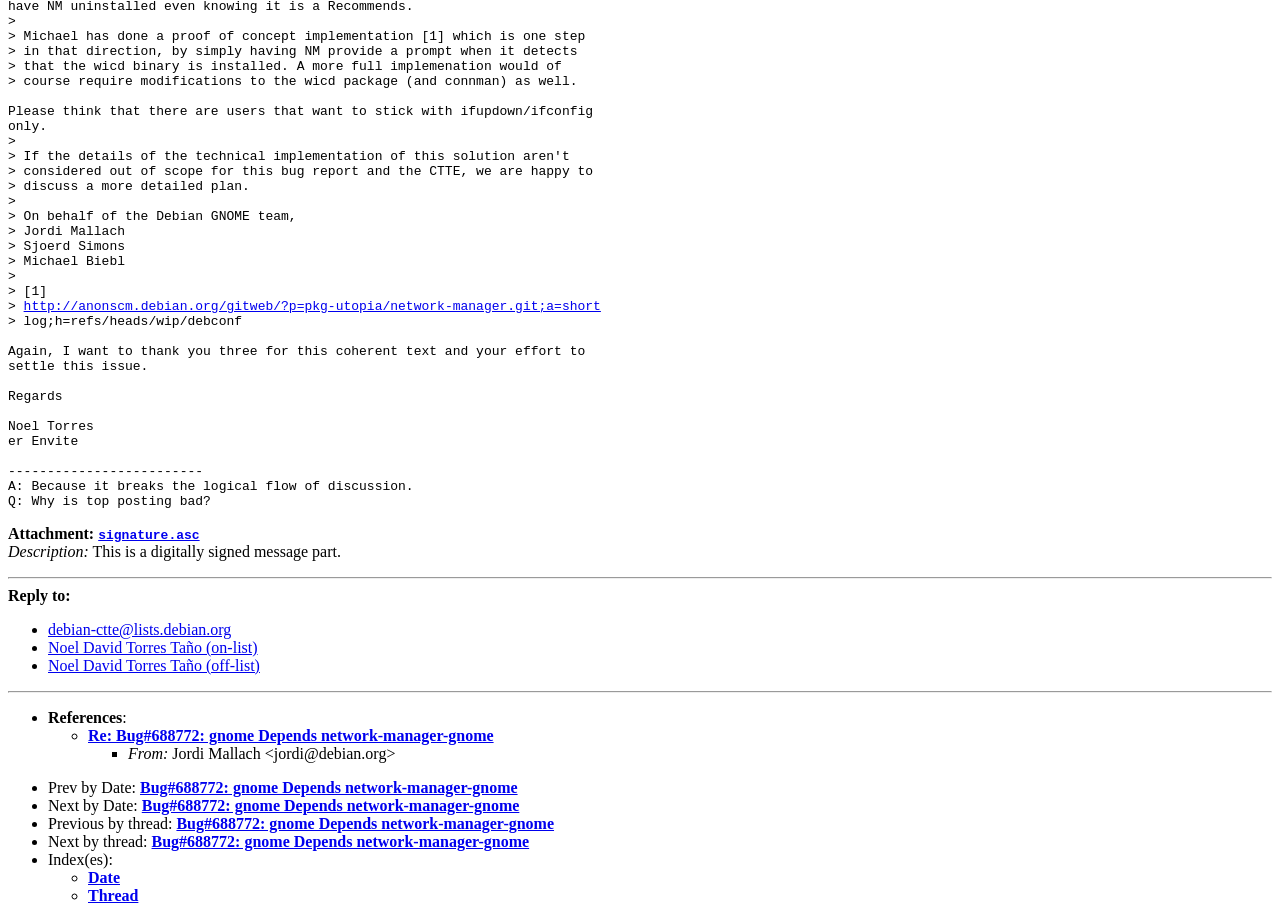Answer the following query with a single word or phrase:
What is the sender's name?

Noel David Torres Taño